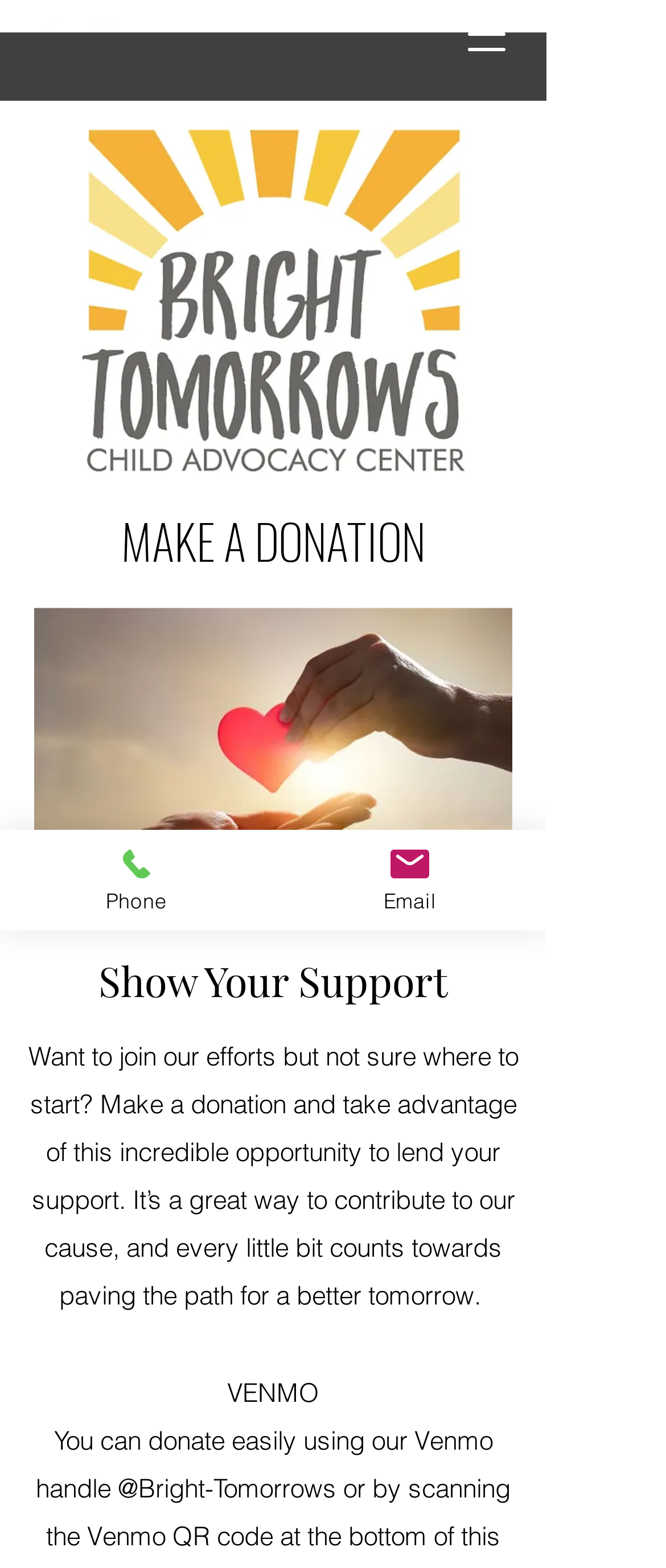What is the main purpose of this webpage? Refer to the image and provide a one-word or short phrase answer.

Make a donation